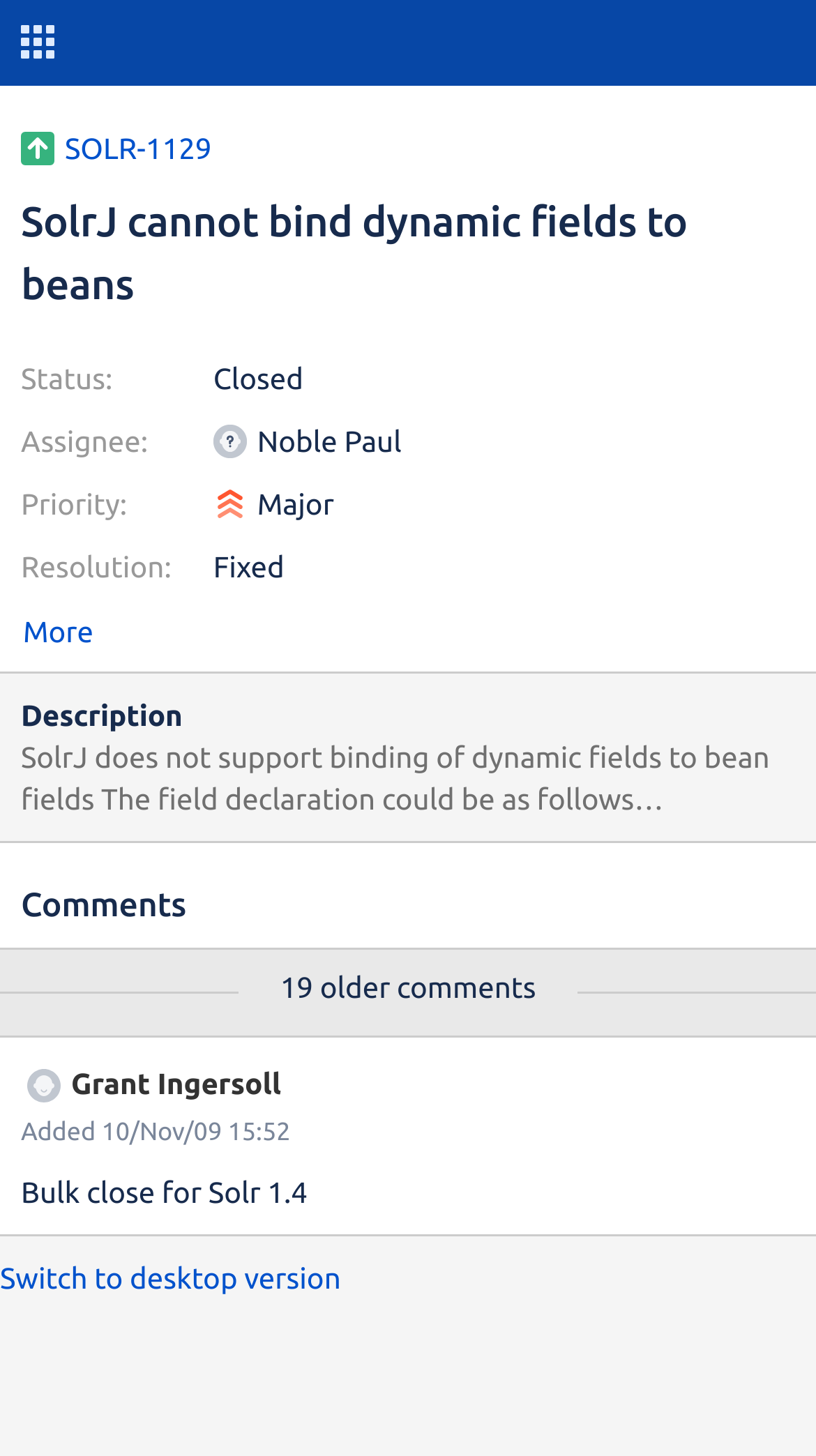Who is the assignee of this issue?
From the screenshot, provide a brief answer in one word or phrase.

Noble Paul